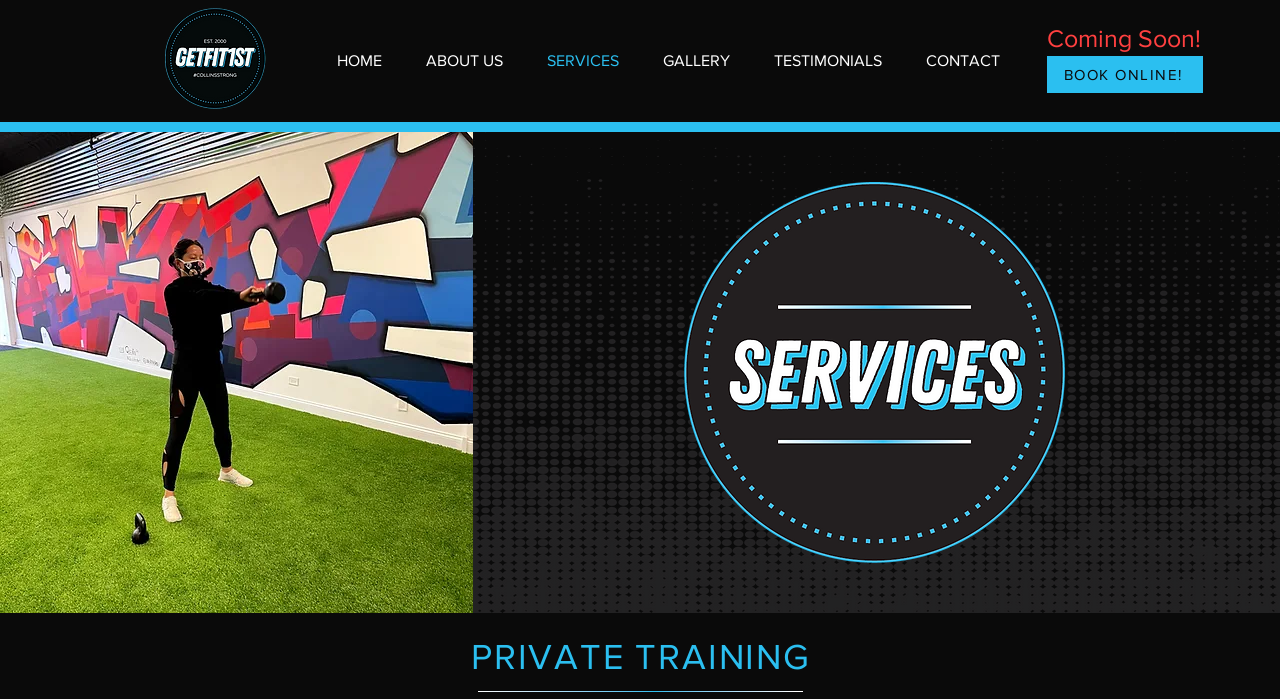Please identify the bounding box coordinates of the element that needs to be clicked to perform the following instruction: "click the logo".

[0.129, 0.011, 0.208, 0.156]